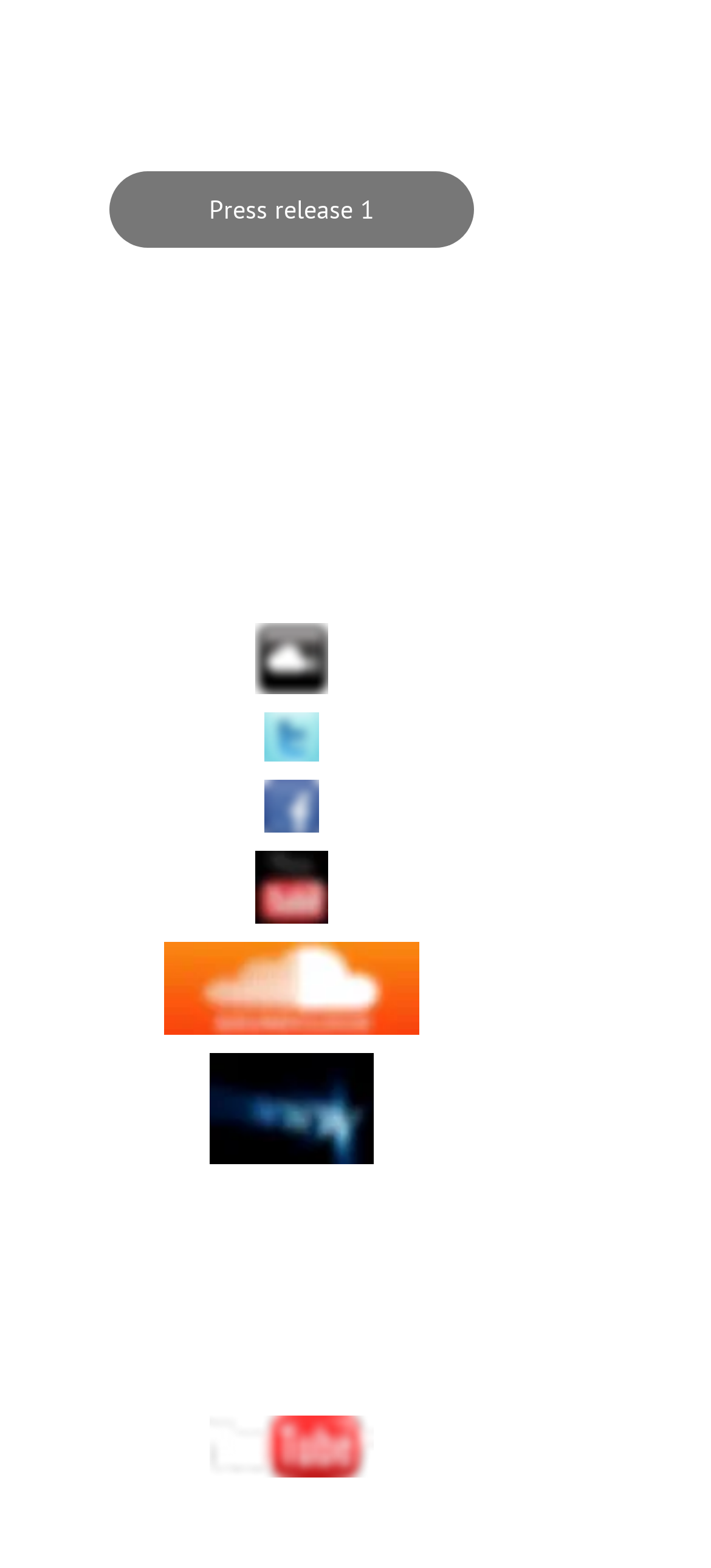Answer succinctly with a single word or phrase:
What is the name of the YouTube channel?

Katika